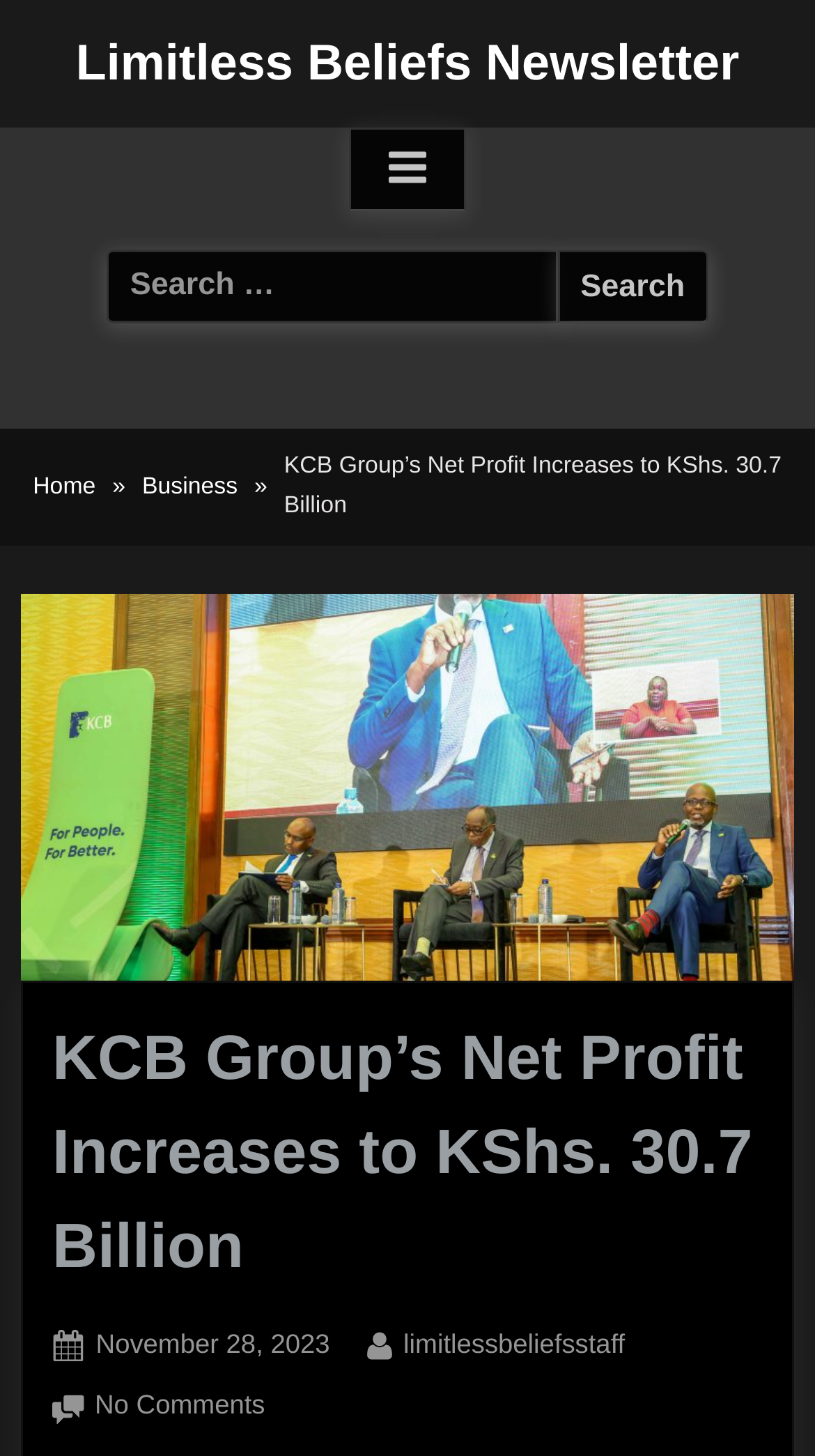Determine the bounding box coordinates for the region that must be clicked to execute the following instruction: "Go to the home page".

[0.04, 0.321, 0.117, 0.348]